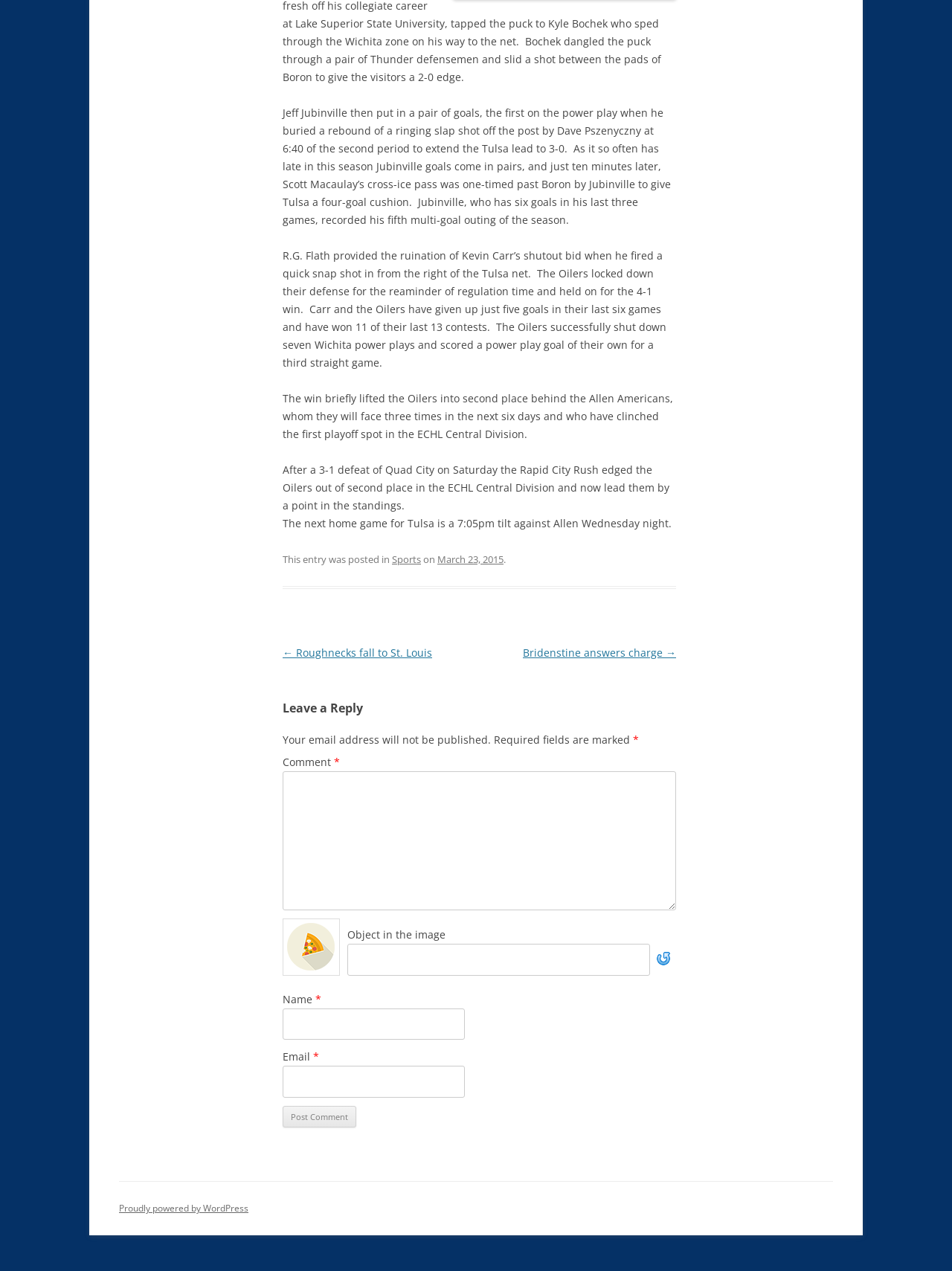Provide a brief response using a word or short phrase to this question:
Who scored the first goal for Tulsa?

Jeff Jubinville